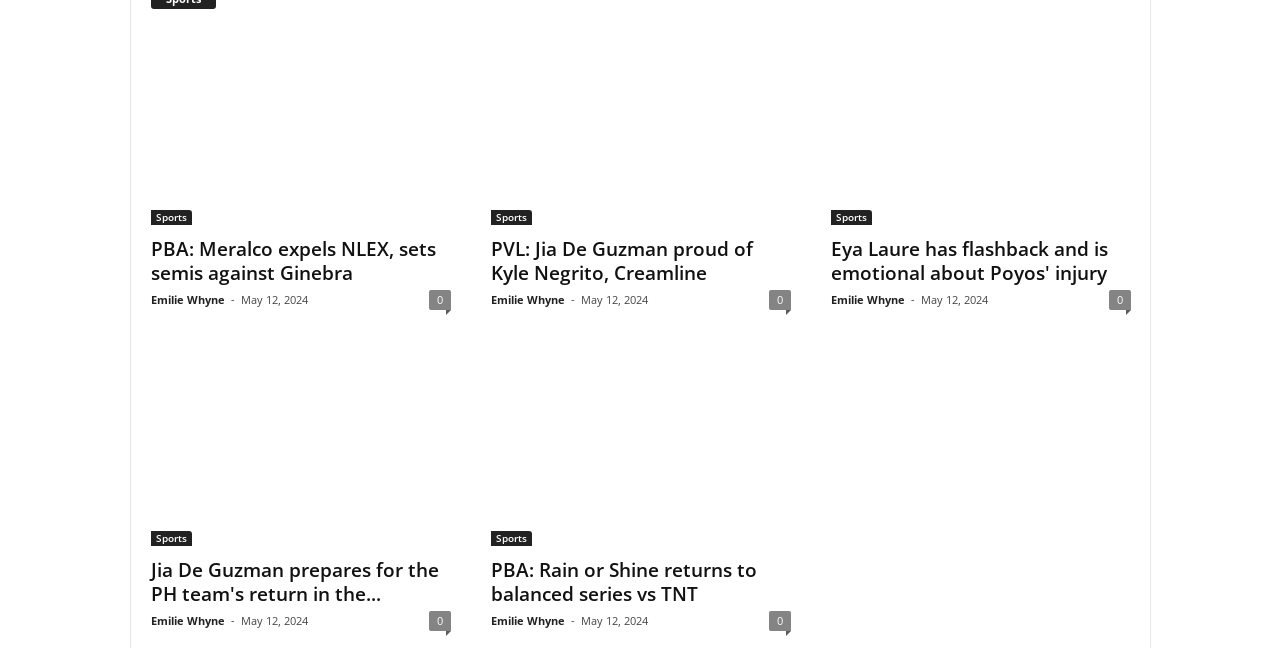What is the category of the news articles?
Answer the question using a single word or phrase, according to the image.

Sports